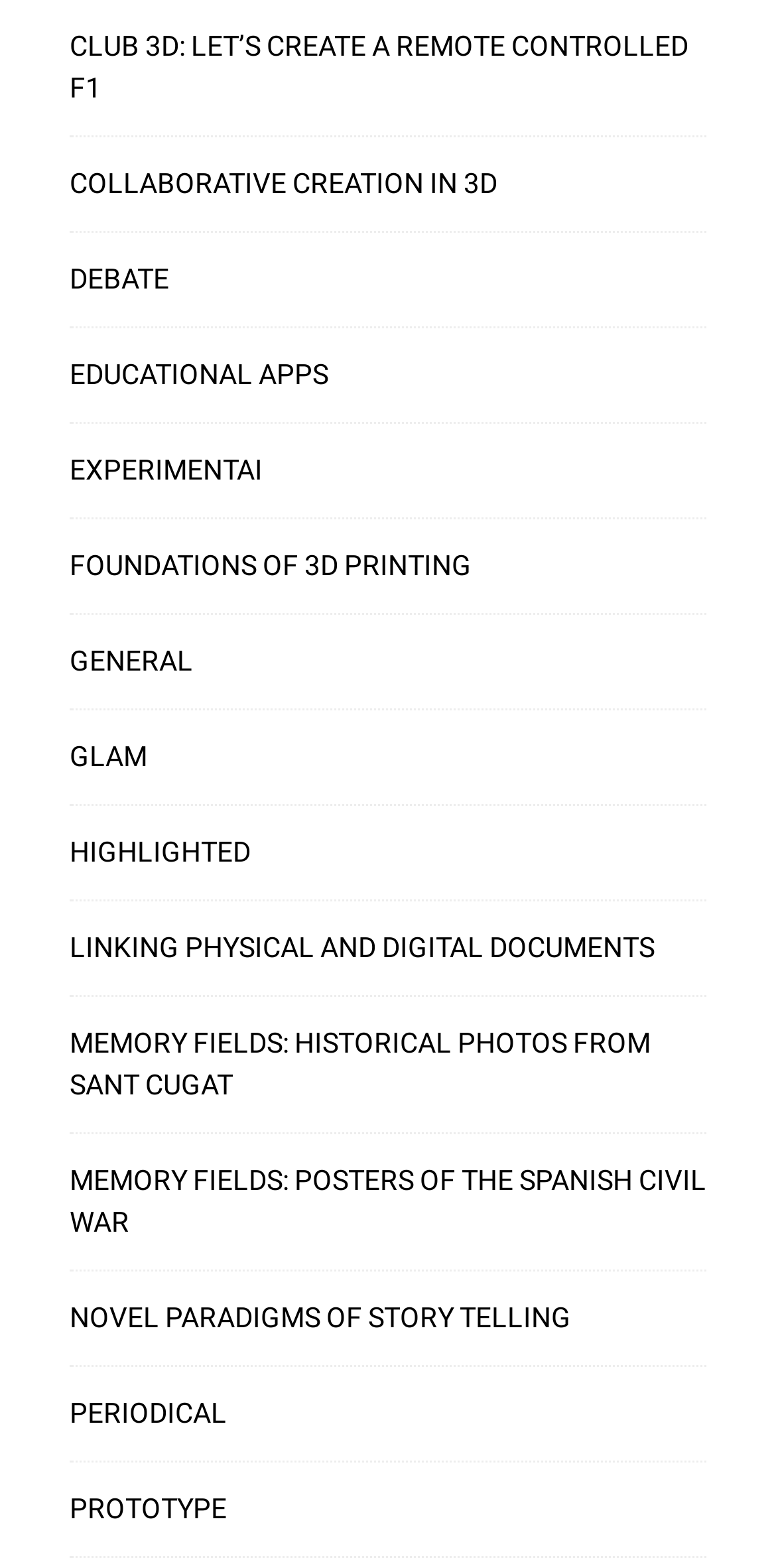Pinpoint the bounding box coordinates of the element to be clicked to execute the instruction: "Learn about COLLABORATIVE CREATION IN 3D".

[0.09, 0.104, 0.91, 0.131]